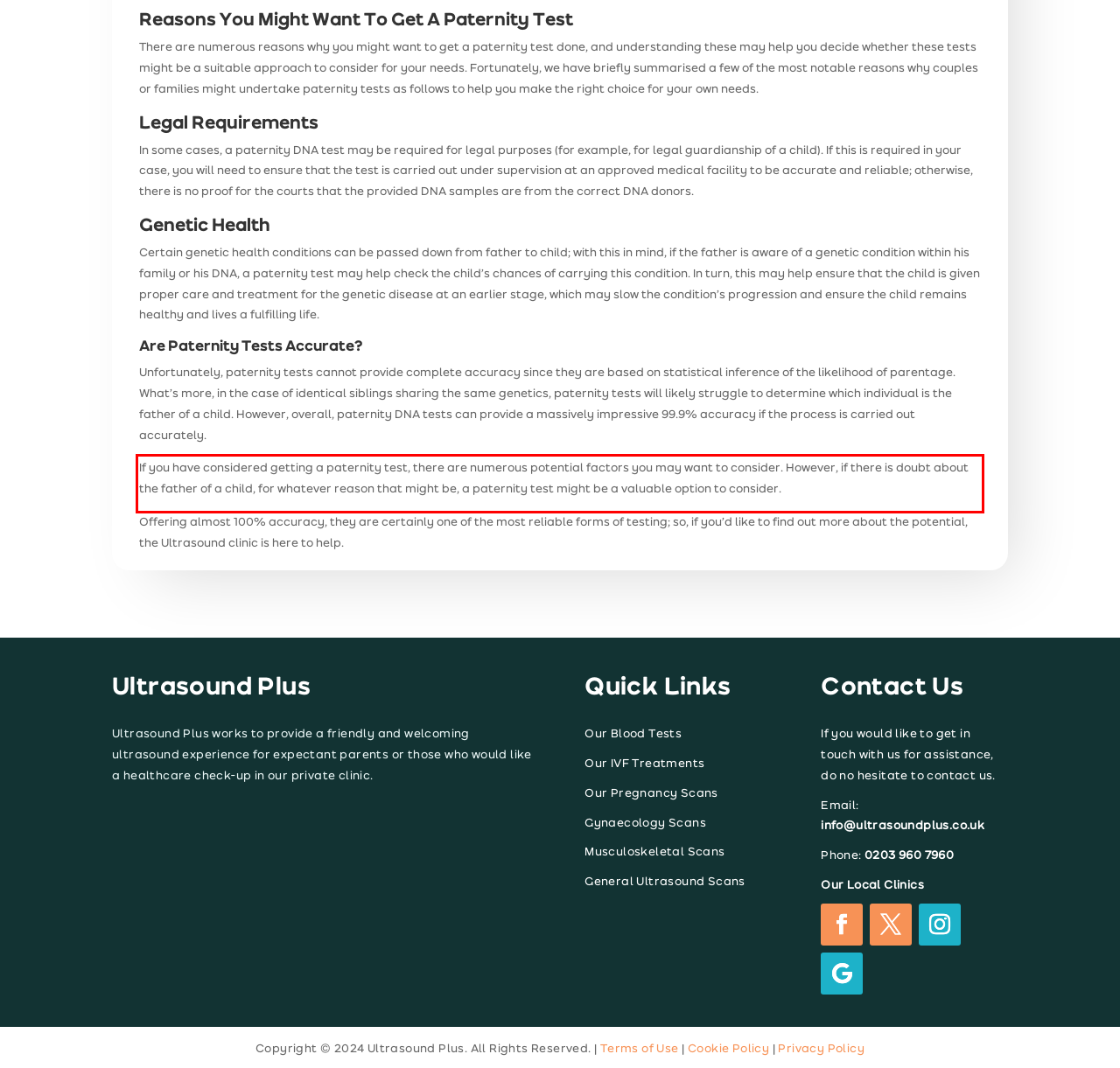Please identify and extract the text from the UI element that is surrounded by a red bounding box in the provided webpage screenshot.

If you have considered getting a paternity test, there are numerous potential factors you may want to consider. However, if there is doubt about the father of a child, for whatever reason that might be, a paternity test might be a valuable option to consider.